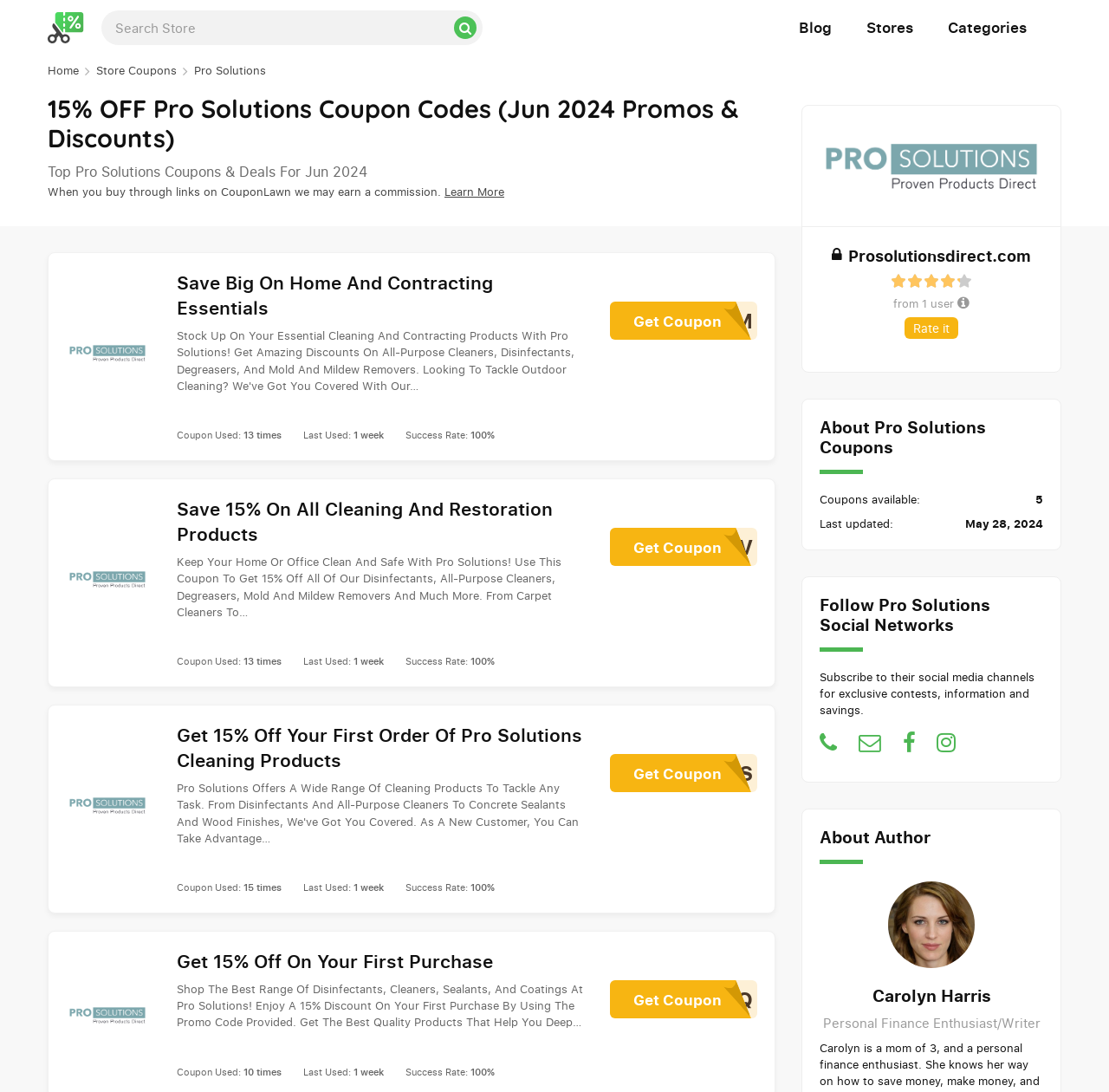Determine the bounding box coordinates of the clickable element to achieve the following action: 'Learn more about the commission'. Provide the coordinates as four float values between 0 and 1, formatted as [left, top, right, bottom].

[0.401, 0.168, 0.455, 0.182]